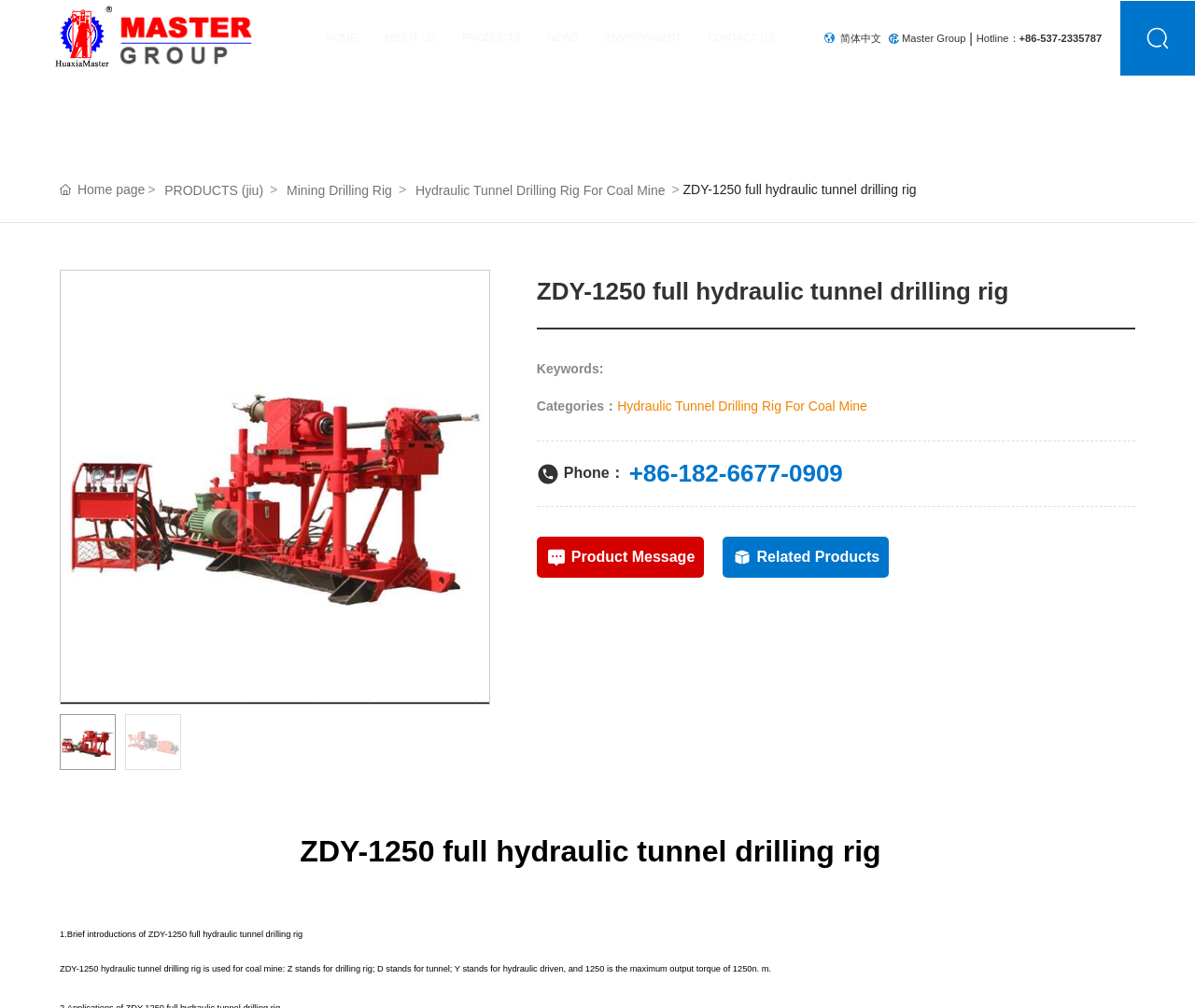Locate the bounding box coordinates of the area that needs to be clicked to fulfill the following instruction: "View the product message". The coordinates should be in the format of four float numbers between 0 and 1, namely [left, top, right, bottom].

[0.449, 0.533, 0.589, 0.573]